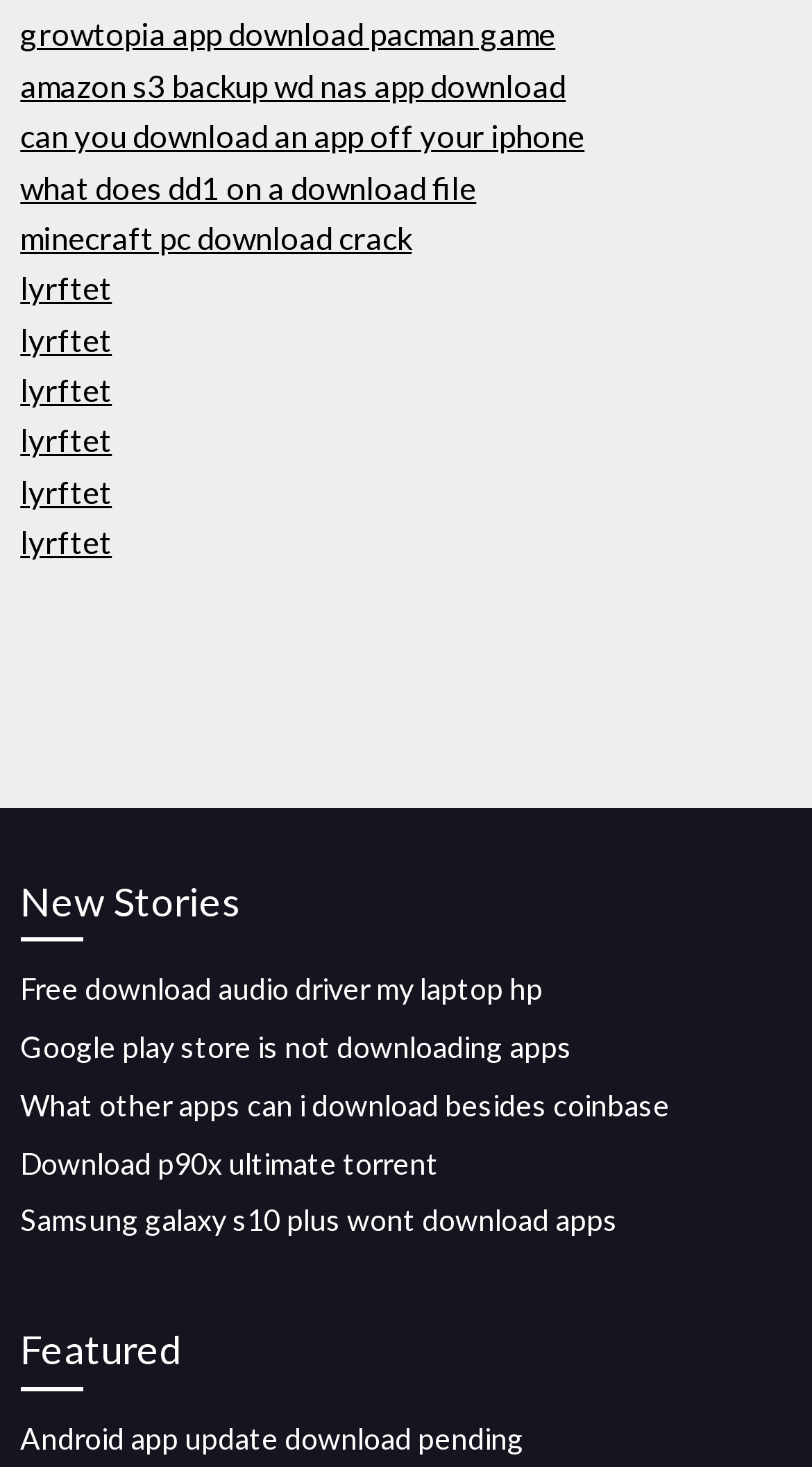What is the topic of the 'New Stories' section?
Based on the visual details in the image, please answer the question thoroughly.

The 'New Stories' section contains links to various articles or stories related to app downloads and updates, such as downloading audio drivers, troubleshooting app downloads on Google Play Store, and more.